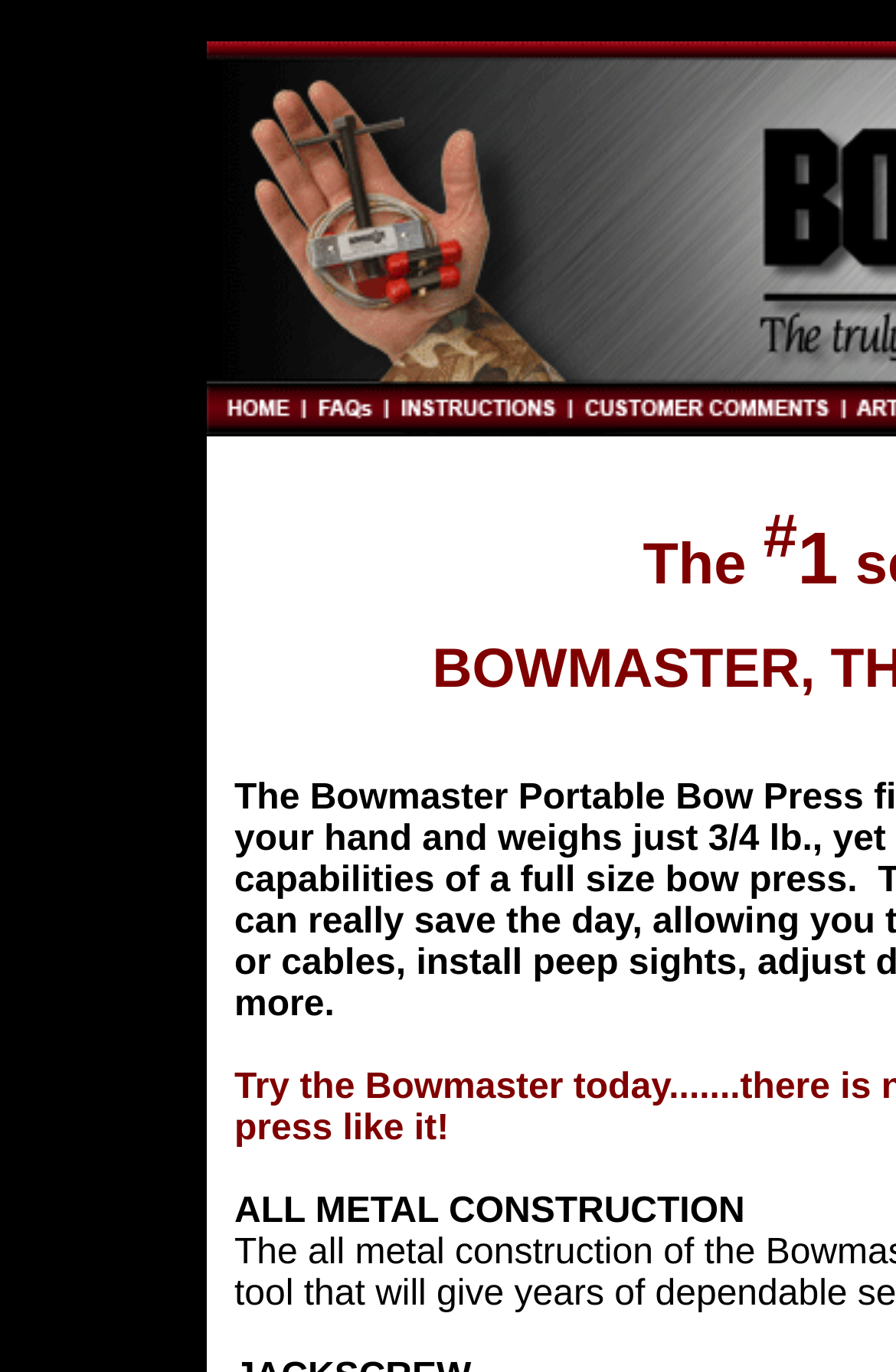How many columns are in the table?
Deliver a detailed and extensive answer to the question.

By counting the number of LayoutTableCell elements, I found that there are four columns in the table.